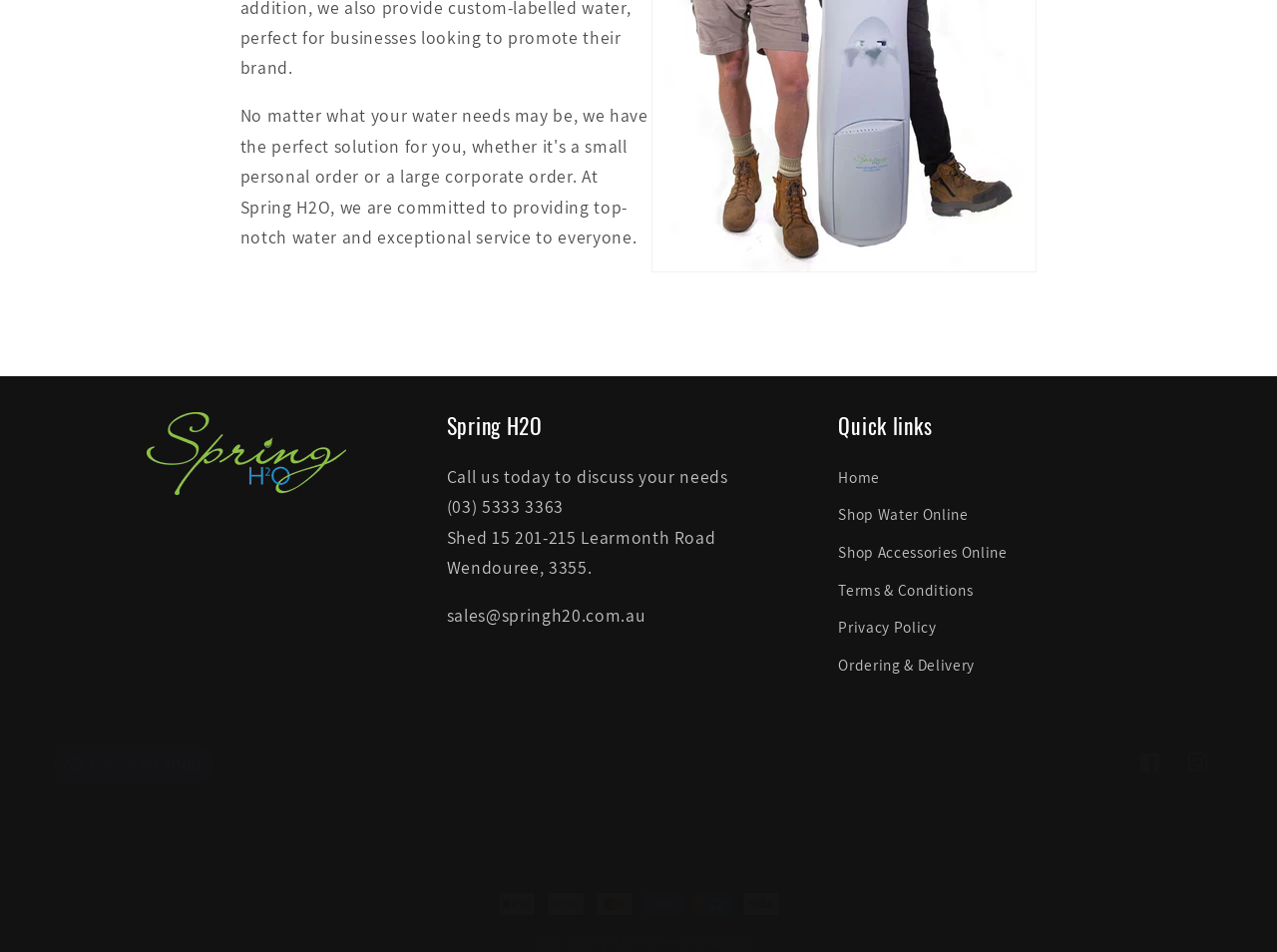Bounding box coordinates are specified in the format (top-left x, top-left y, bottom-right x, bottom-right y). All values are floating point numbers bounded between 0 and 1. Please provide the bounding box coordinate of the region this sentence describes: Terms & Conditions

[0.657, 0.6, 0.762, 0.639]